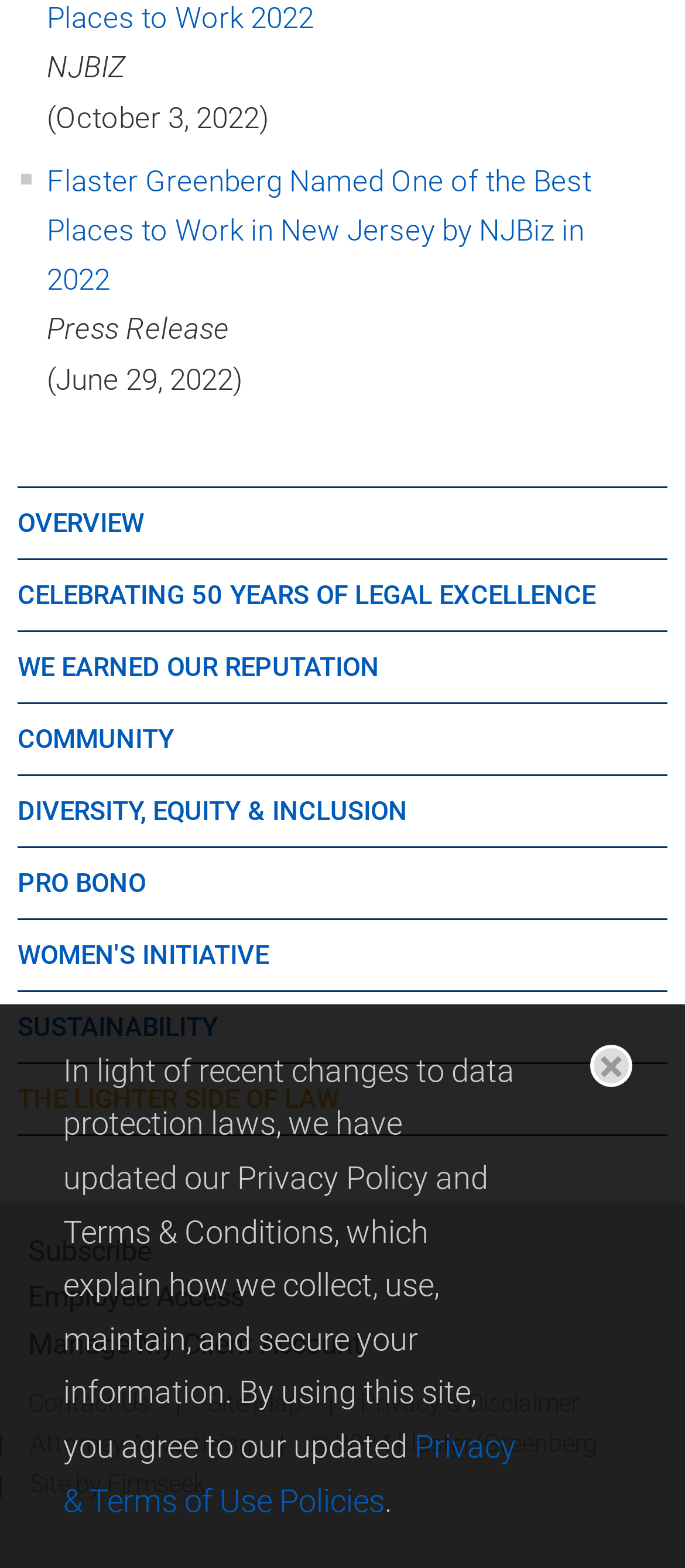Refer to the element description We Earned Our Reputation and identify the corresponding bounding box in the screenshot. Format the coordinates as (top-left x, top-left y, bottom-right x, bottom-right y) with values in the range of 0 to 1.

[0.026, 0.416, 0.554, 0.436]